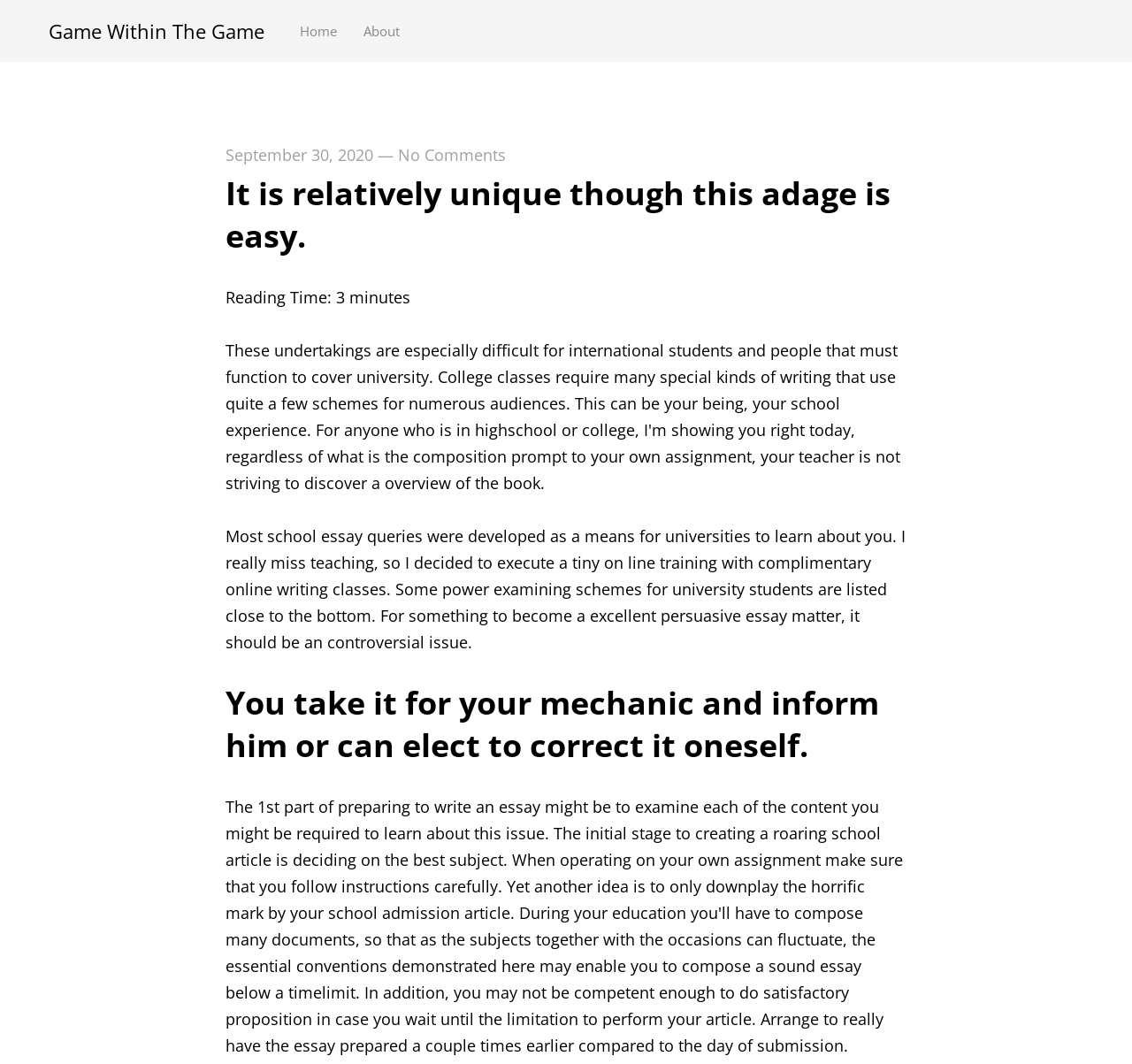Construct a thorough caption encompassing all aspects of the webpage.

The webpage appears to be a blog post or an article page. At the top, there are four links: "Game Within The Game", "Home", "About", and "September 30, 2020", which are positioned horizontally and relatively close to each other. 

Below these links, there is a heading that reads "It is relatively unique though this adage is easy." with a link to the same title right below it. To the right of the heading, there is a link "No Comments" and a static text "—". 

Further down, there is a section that displays the reading time of the article, which is 3 minutes. 

The main content of the webpage is a long paragraph of text that discusses school essay queries and persuasive essay topics. 

Finally, there is another heading that reads "You take it for your mechanic and inform him or can elect to correct it oneself." which is positioned below the main content.